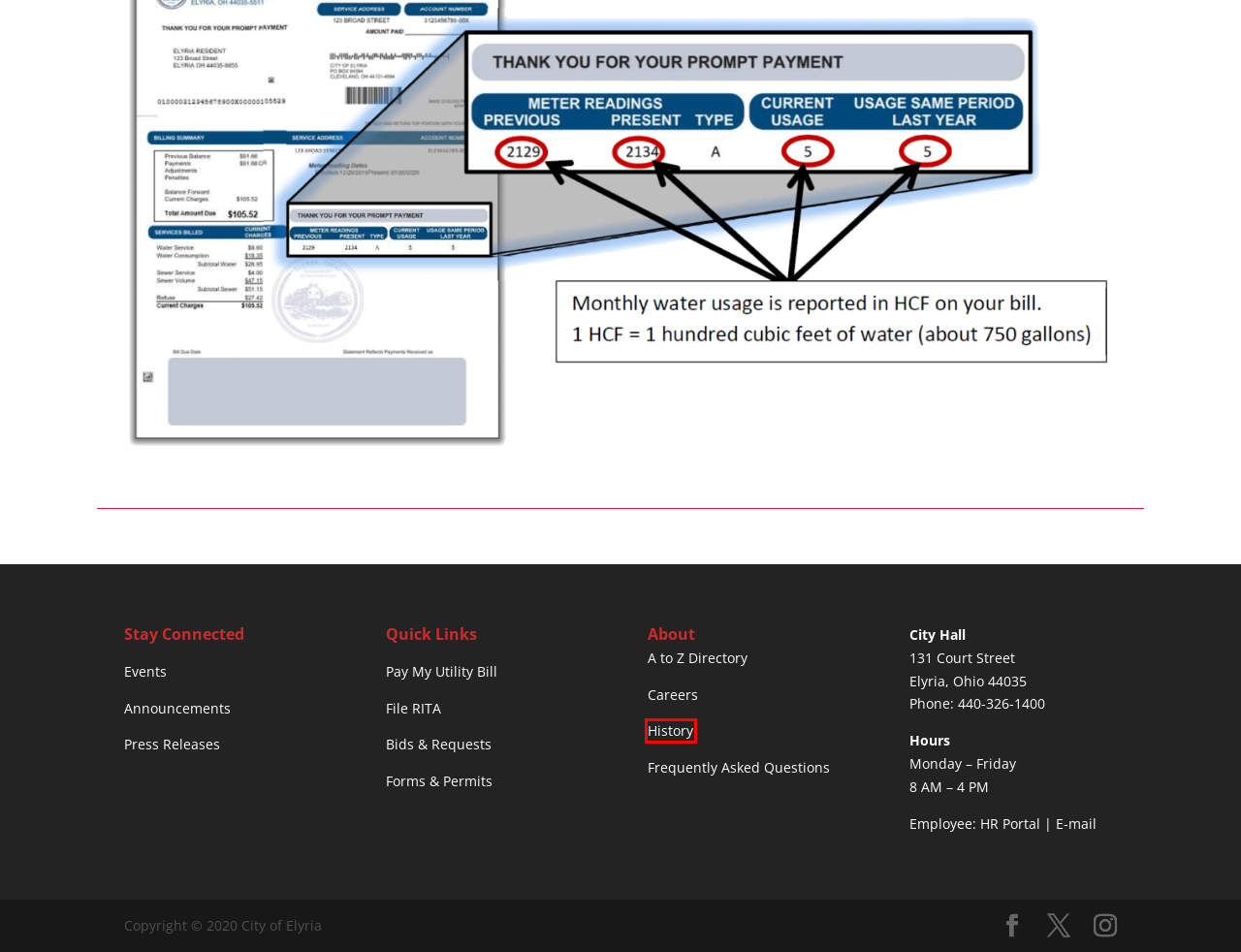You are looking at a webpage screenshot with a red bounding box around an element. Pick the description that best matches the new webpage after interacting with the element in the red bounding box. The possible descriptions are:
A. Outlook Web App
B. Calendar of Events | City of Elyria
C. Forms and Permits | Applications | City of Elyria
D. Frequently Asked Questions | City of Elyria
E. Directory | A to Z Listing | City of Elyria
F. eSuite
G. History of Elyria | Community | City of Elyria
H. Home | City of Elyria

G